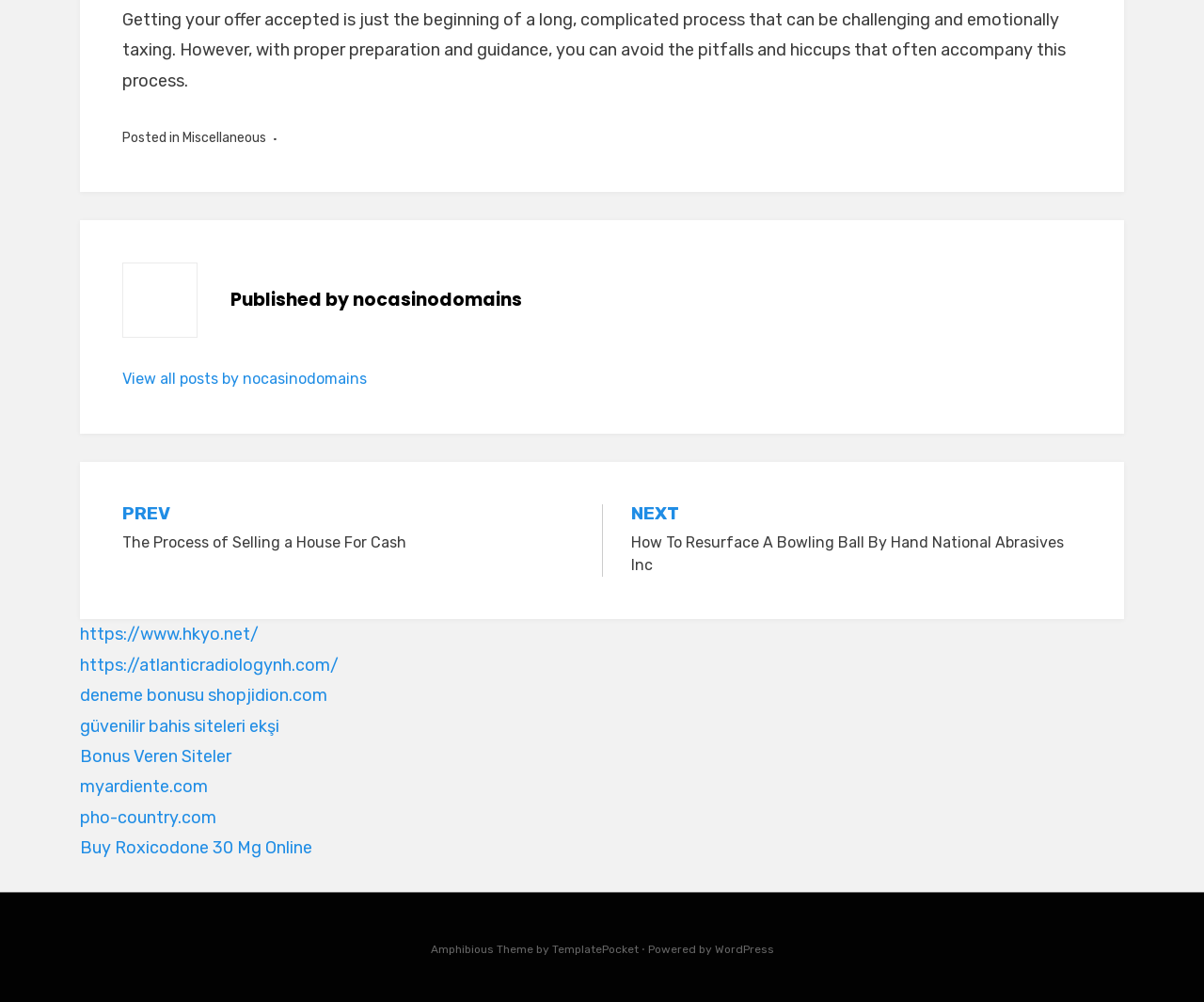Please find the bounding box coordinates of the element that needs to be clicked to perform the following instruction: "View all posts by nocasinodomains". The bounding box coordinates should be four float numbers between 0 and 1, represented as [left, top, right, bottom].

[0.102, 0.369, 0.305, 0.387]